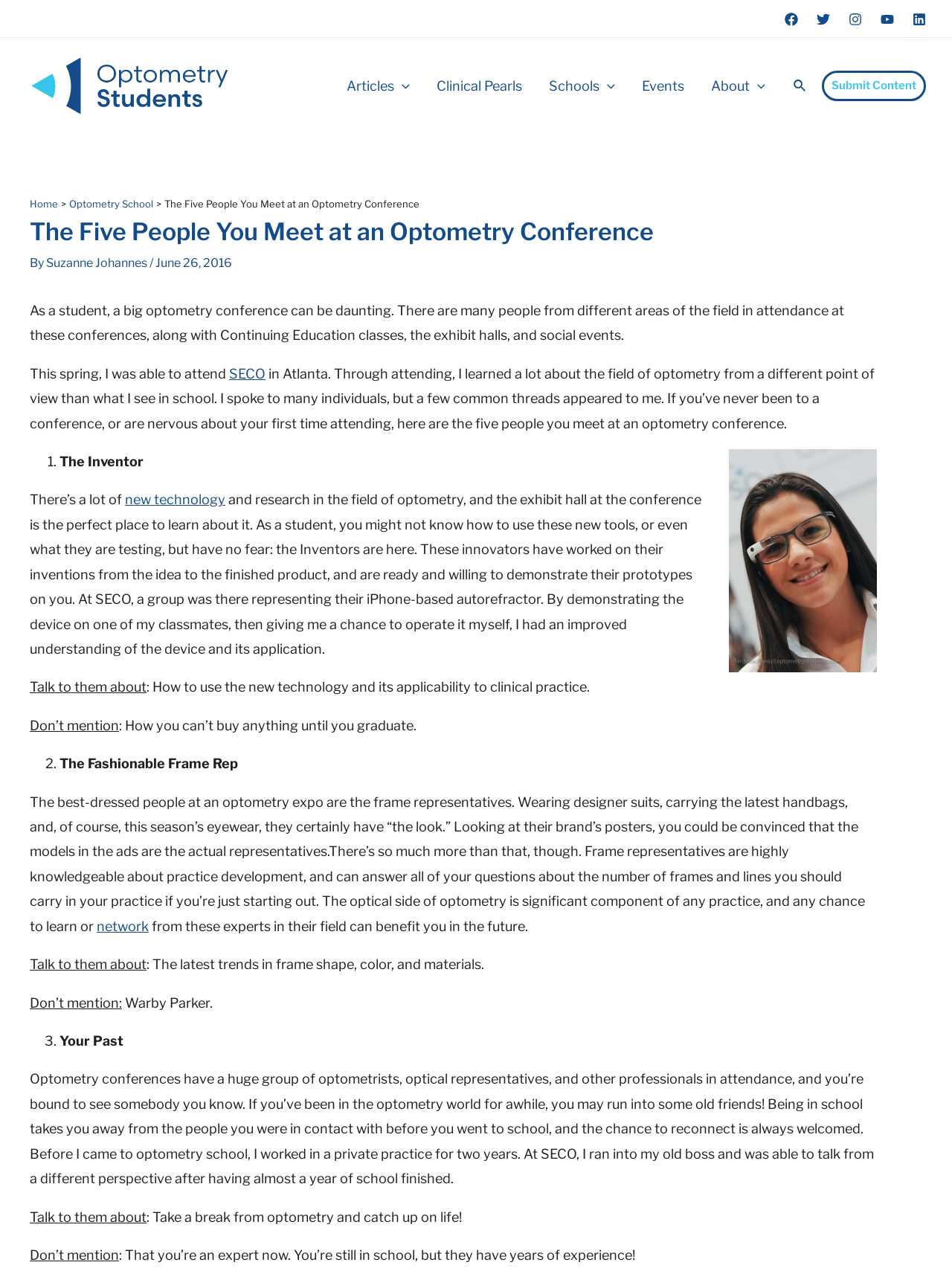From the element description parent_node: About aria-label="Menu Toggle", predict the bounding box coordinates of the UI element. The coordinates must be specified in the format (top-left x, top-left y, bottom-right x, bottom-right y) and should be within the 0 to 1 range.

[0.788, 0.035, 0.804, 0.1]